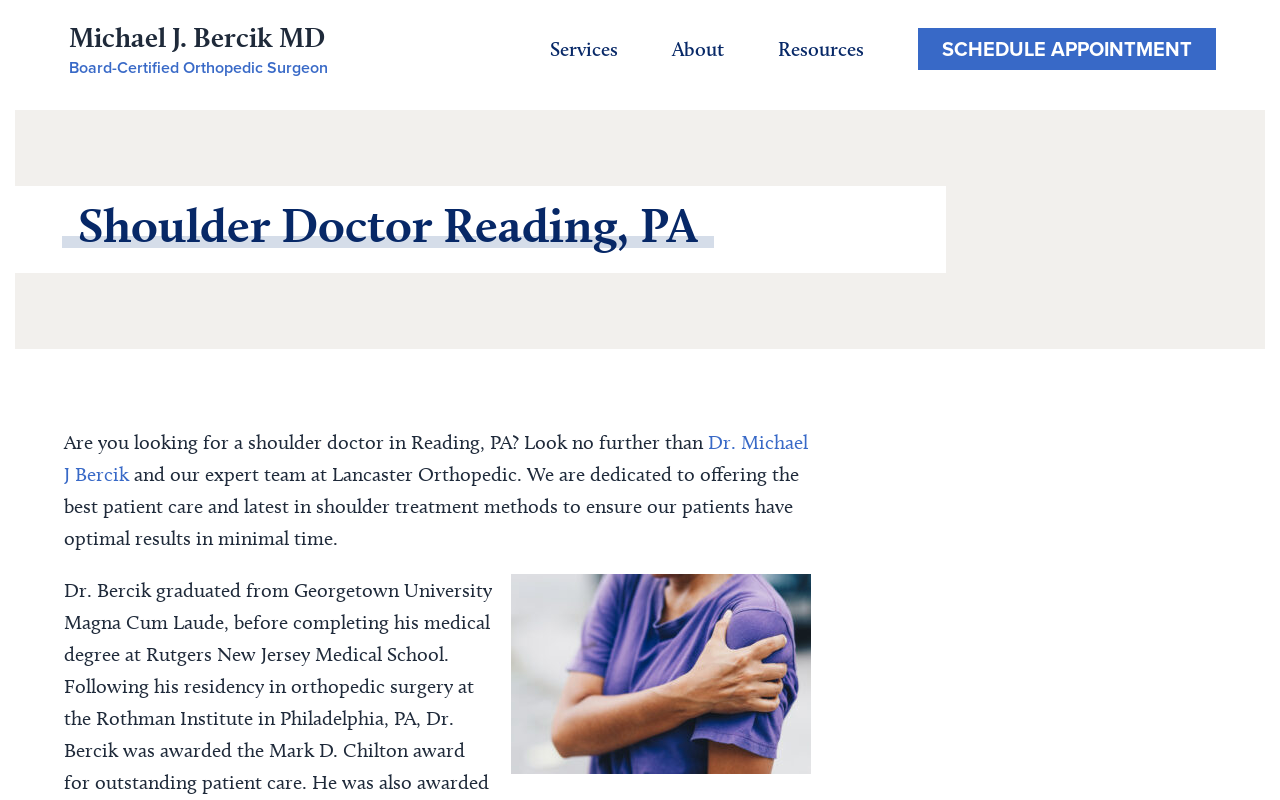How many navigation links are there?
Based on the visual content, answer with a single word or a brief phrase.

4